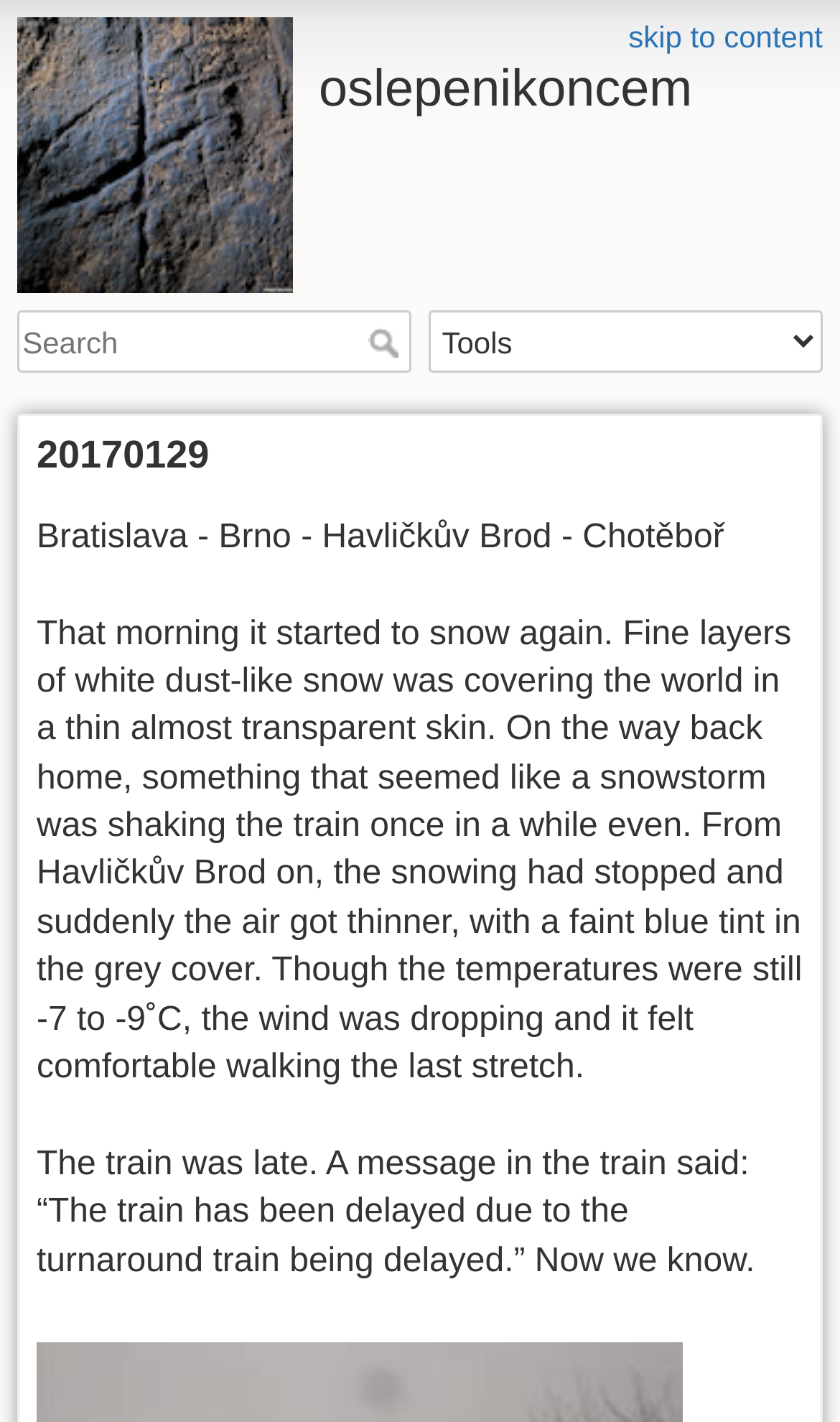What is the destination of the train journey?
Answer the question with a detailed explanation, including all necessary information.

The text description mentions 'on the way back home', indicating that the destination of the train journey is the person's home.